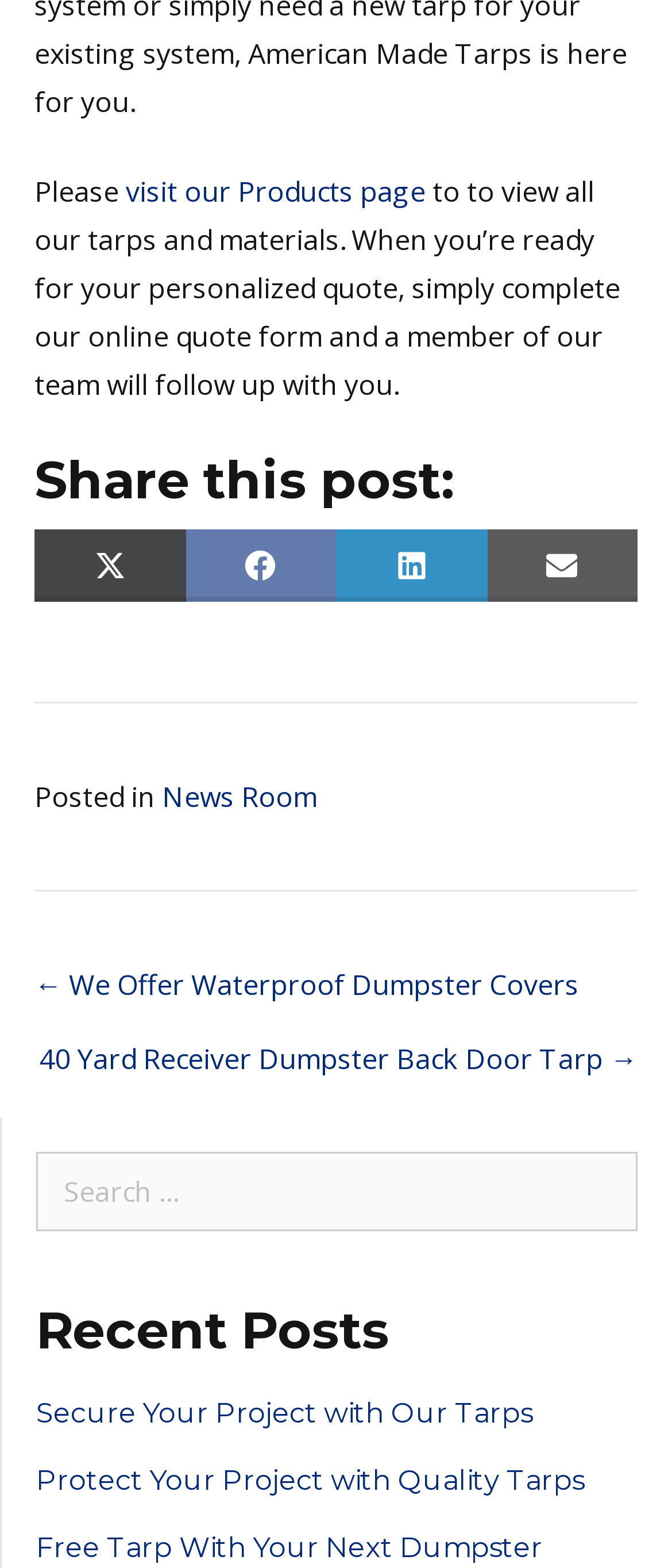Provide your answer to the question using just one word or phrase: What is the purpose of the search box?

Search for posts